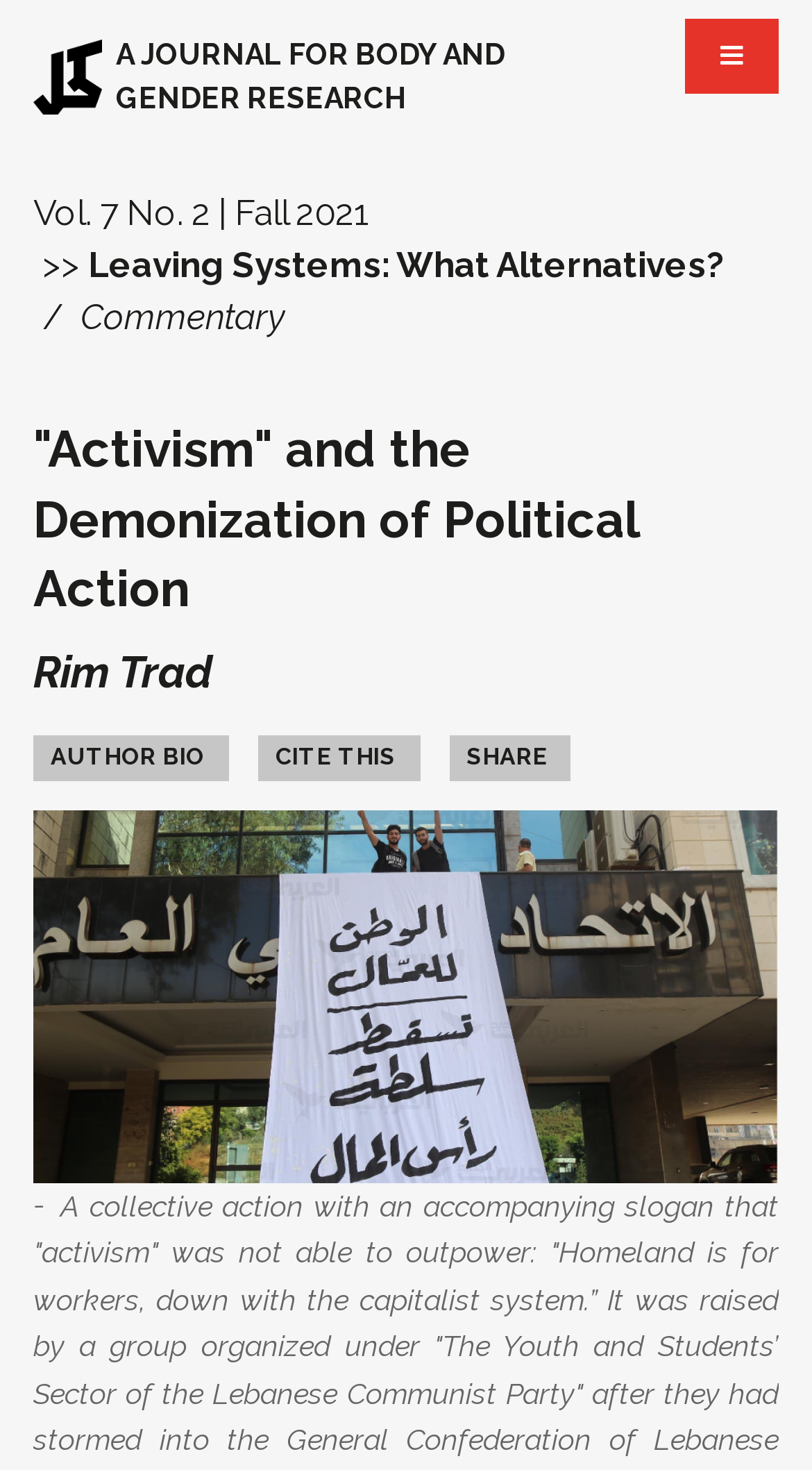Please locate the bounding box coordinates of the element that should be clicked to achieve the given instruction: "expand navigation".

[0.844, 0.013, 0.959, 0.064]